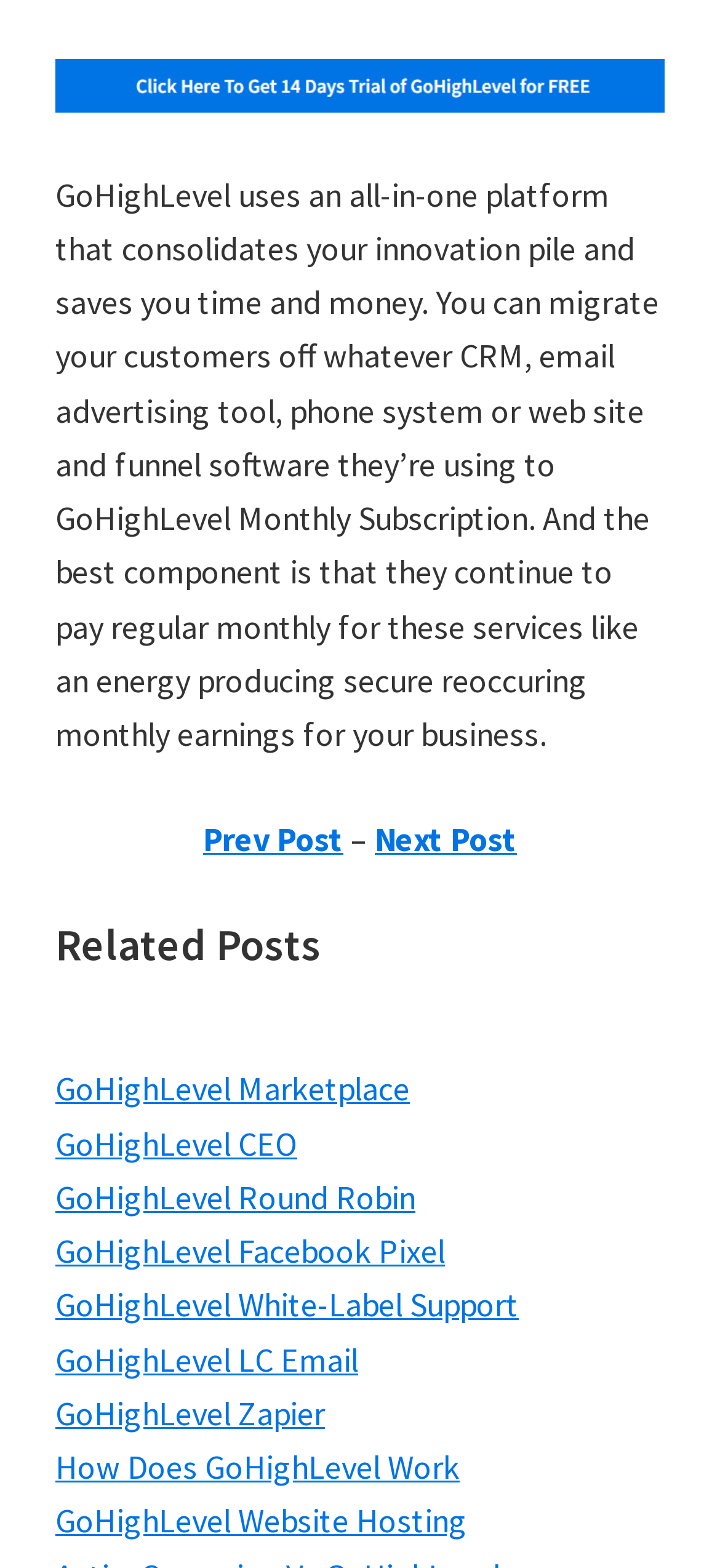Please locate the bounding box coordinates of the element that needs to be clicked to achieve the following instruction: "visit the GoHighLevel Marketplace". The coordinates should be four float numbers between 0 and 1, i.e., [left, top, right, bottom].

[0.077, 0.681, 0.569, 0.708]